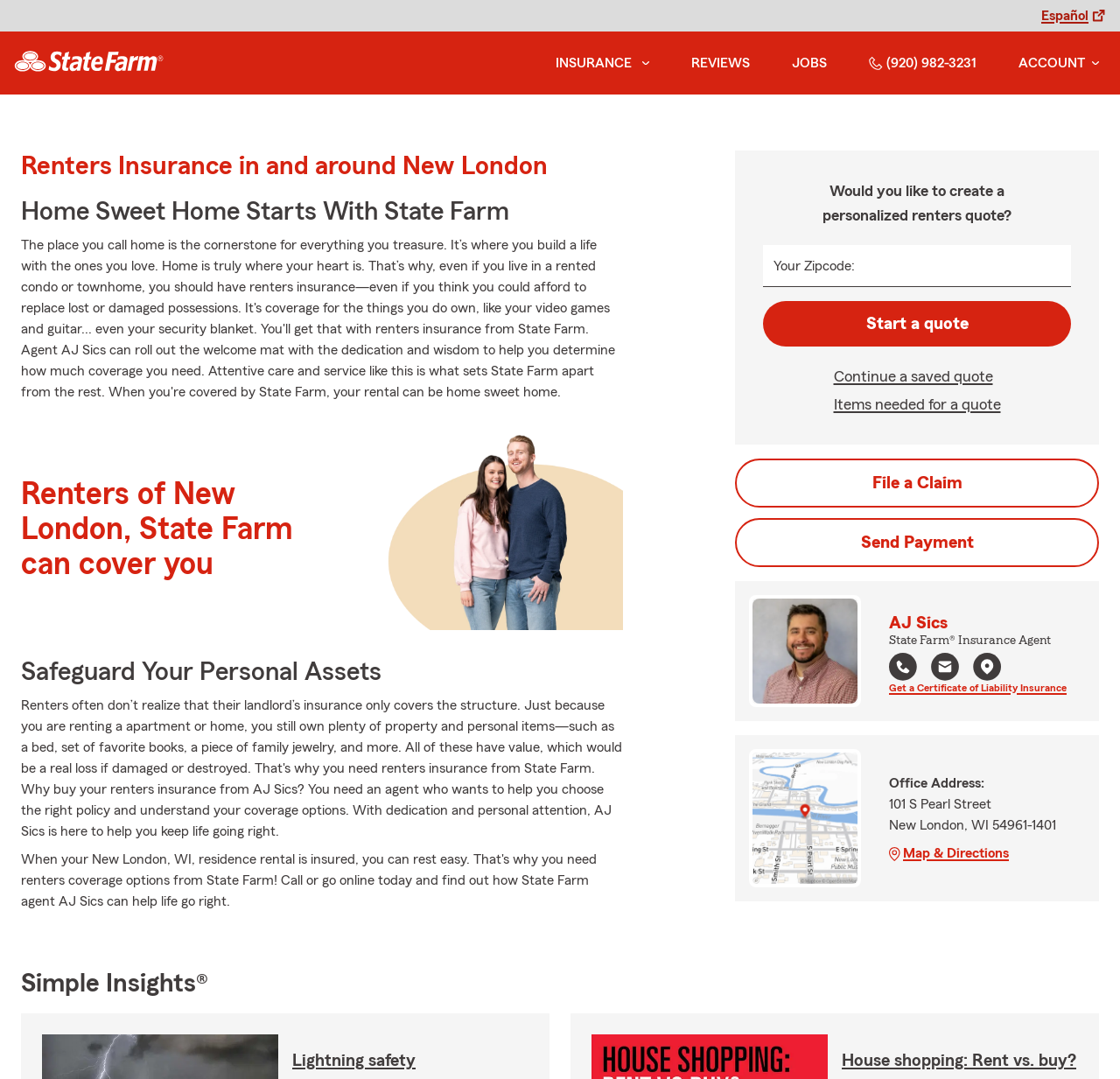Please specify the bounding box coordinates for the clickable region that will help you carry out the instruction: "Call the agent".

[0.794, 0.605, 0.819, 0.635]